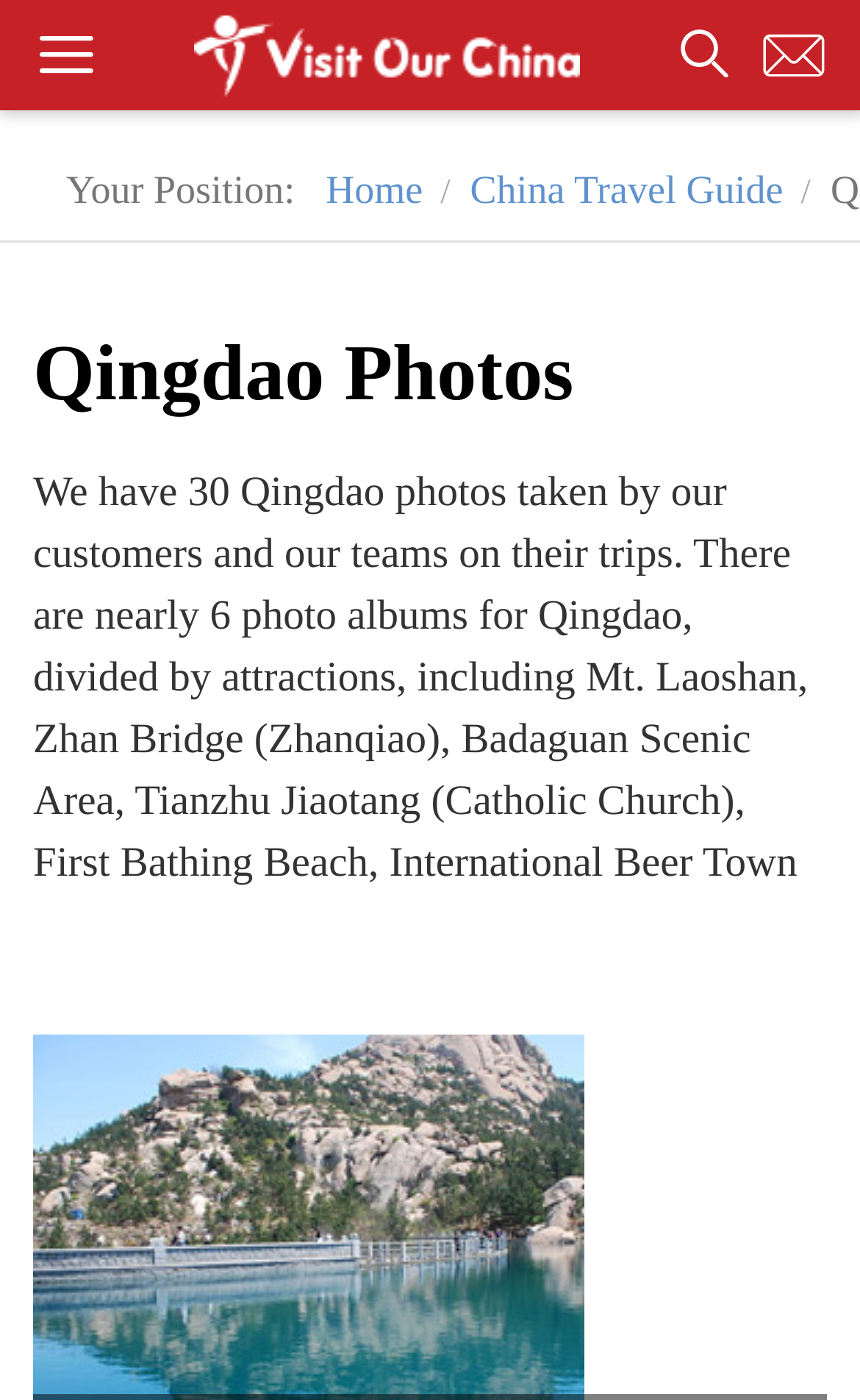What is the name of the first attraction mentioned?
Answer the question with a detailed and thorough explanation.

In the StaticText element, the first attraction mentioned is Mt. Laoshan, which is part of the description of the Qingdao photos.